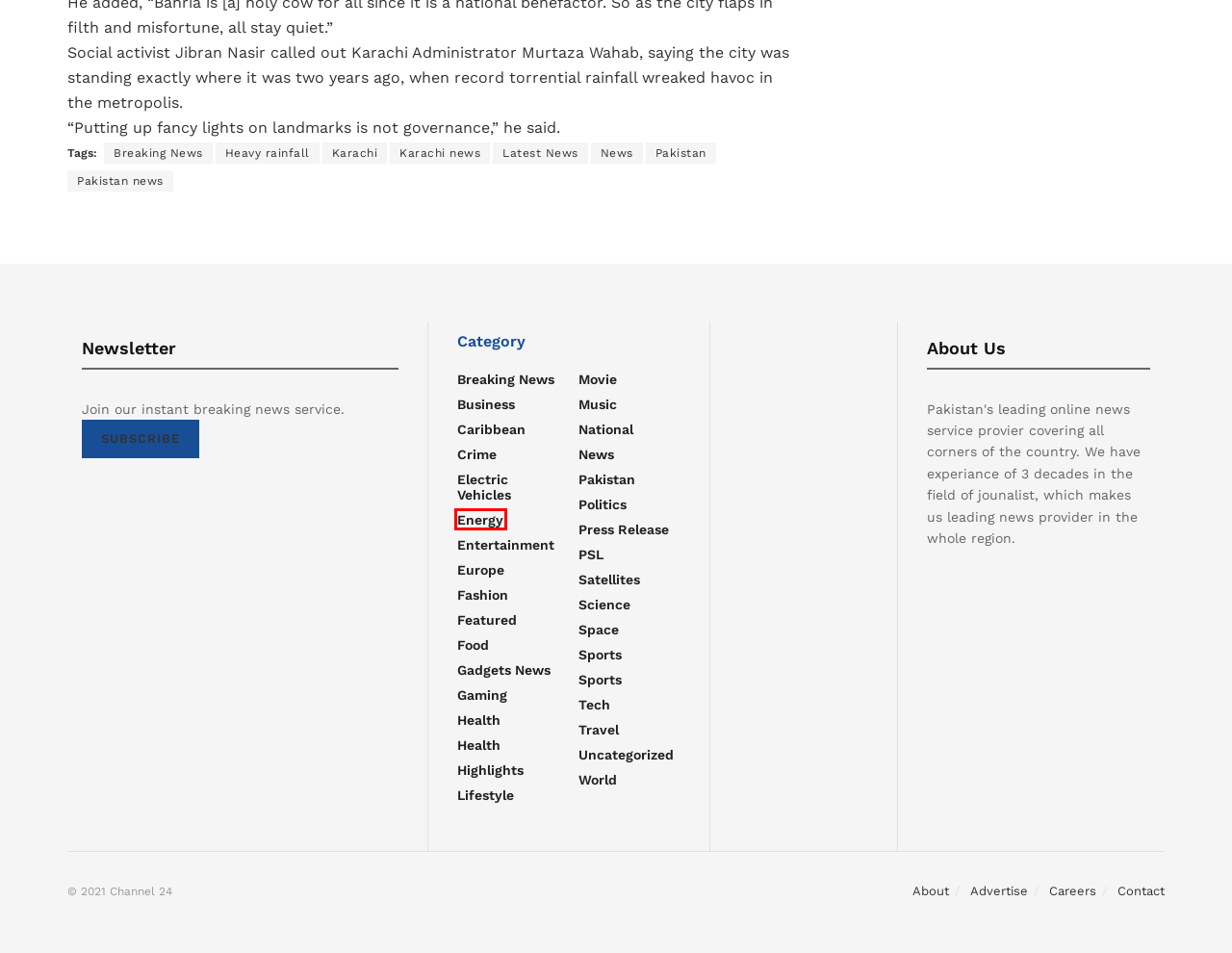You have received a screenshot of a webpage with a red bounding box indicating a UI element. Please determine the most fitting webpage description that matches the new webpage after clicking on the indicated element. The choices are:
A. Europe - Channel 24
B. Contact - Channel 24
C. Breaking News - Channel 24
D. News - Channel 24
E. Electric vehicles - Channel 24
F. Gadgets News - Channel 24
G. Energy - Channel 24
H. Crime - Channel 24

G